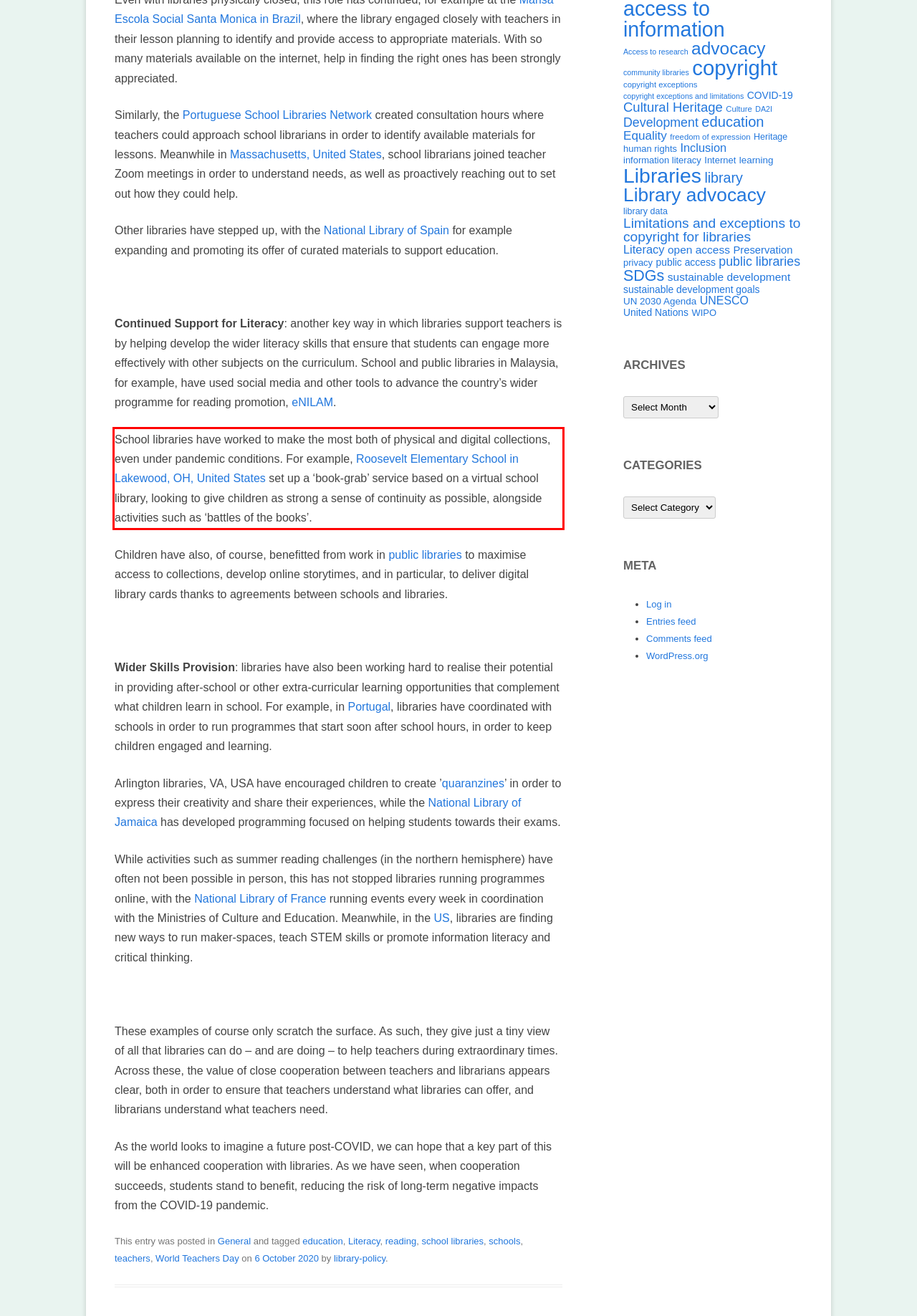Identify the text inside the red bounding box on the provided webpage screenshot by performing OCR.

School libraries have worked to make the most both of physical and digital collections, even under pandemic conditions. For example, Roosevelt Elementary School in Lakewood, OH, United States set up a ‘book-grab’ service based on a virtual school library, looking to give children as strong a sense of continuity as possible, alongside activities such as ‘battles of the books’.